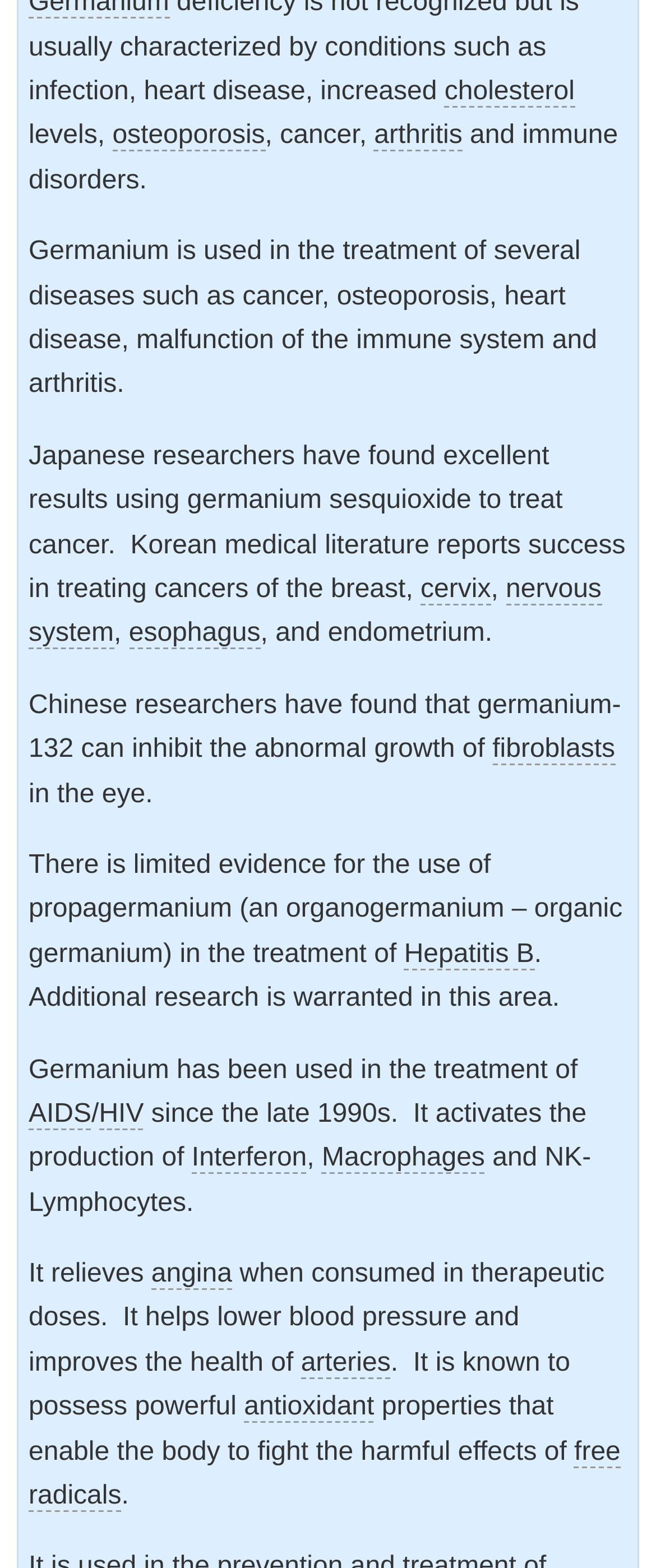Find the bounding box coordinates for the element that must be clicked to complete the instruction: "Click on the link about cholesterol". The coordinates should be four float numbers between 0 and 1, indicated as [left, top, right, bottom].

[0.678, 0.049, 0.876, 0.069]